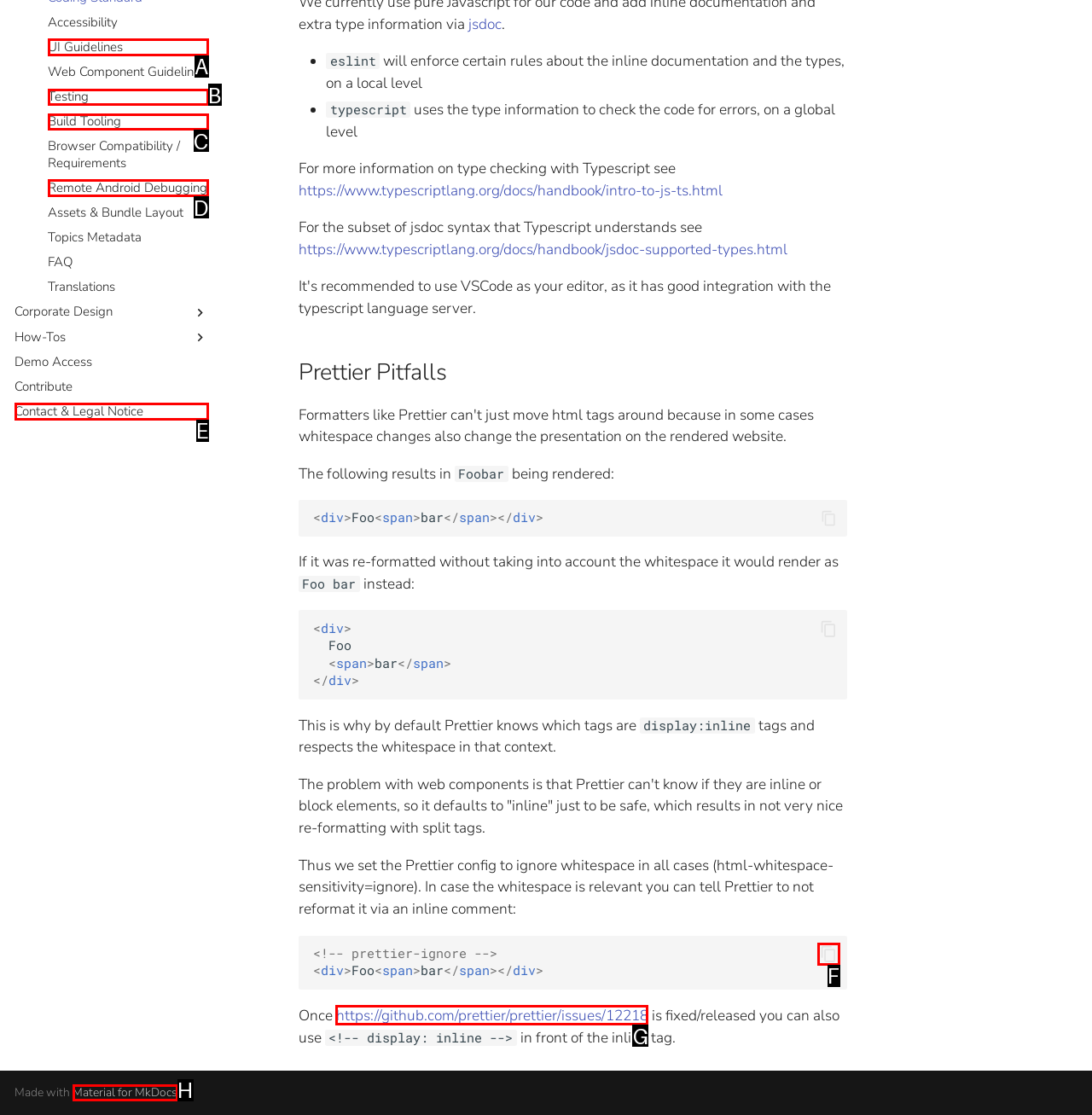Identify the letter corresponding to the UI element that matches this description: UI Guidelines
Answer using only the letter from the provided options.

A